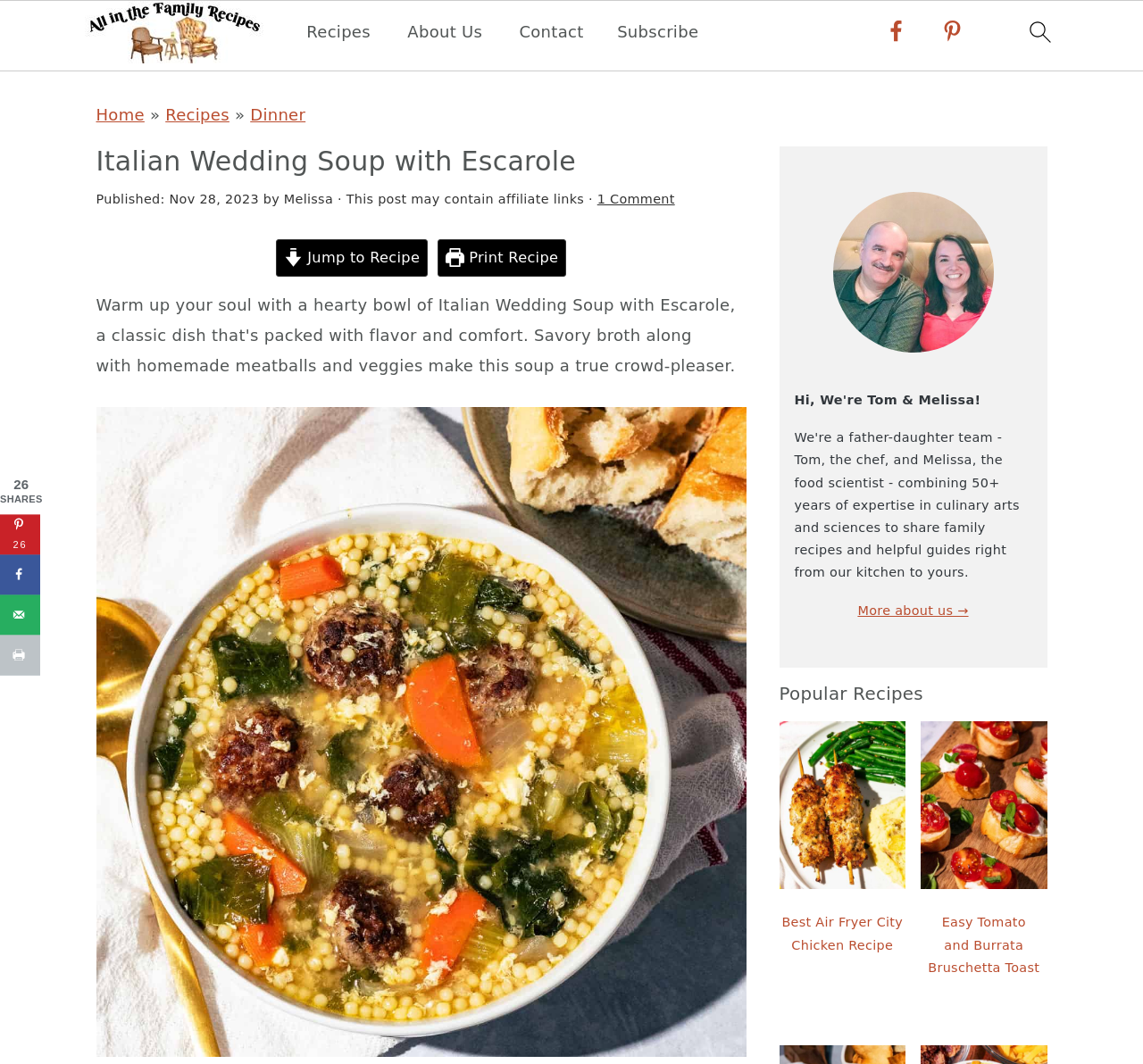What is the author of the recipe?
Give a detailed and exhaustive answer to the question.

I determined the answer by looking at the element with the text 'by Melissa' which is located near the published date and time of the recipe, indicating that Melissa is the author of the recipe.